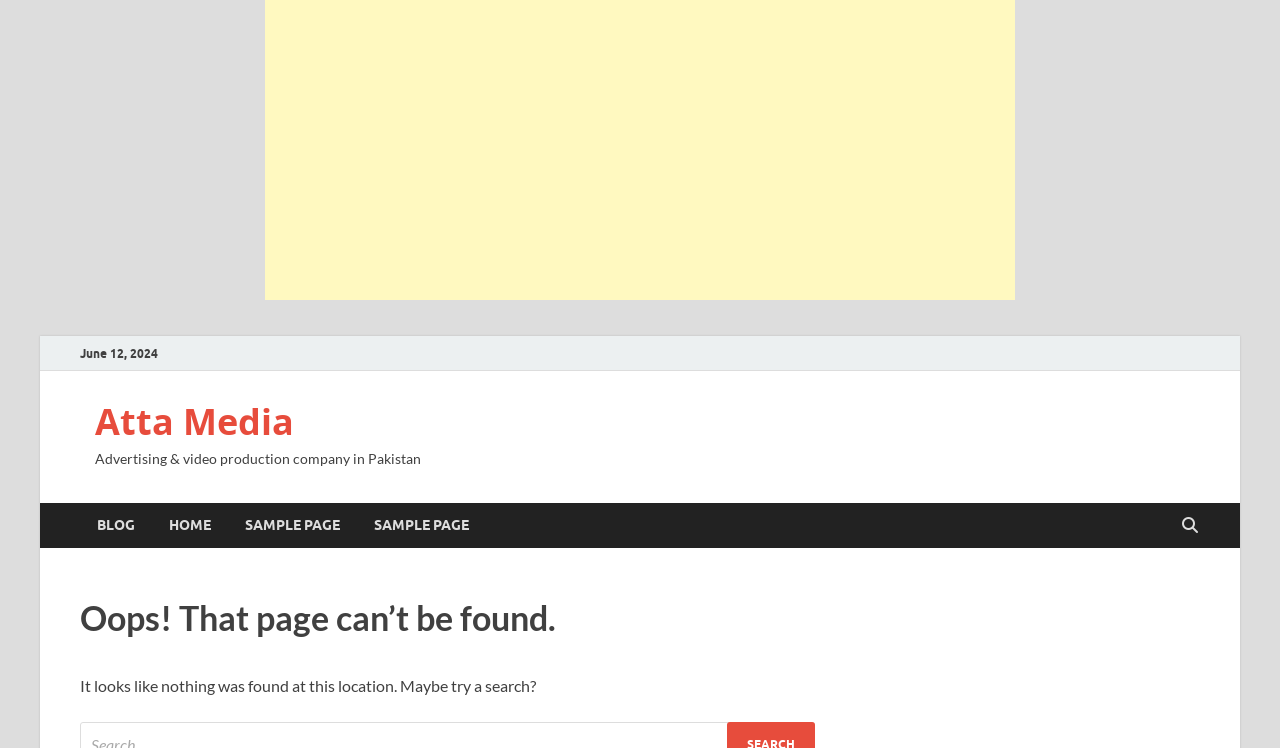Identify the bounding box coordinates for the UI element described as follows: Home. Use the format (top-left x, top-left y, bottom-right x, bottom-right y) and ensure all values are floating point numbers between 0 and 1.

[0.119, 0.672, 0.178, 0.732]